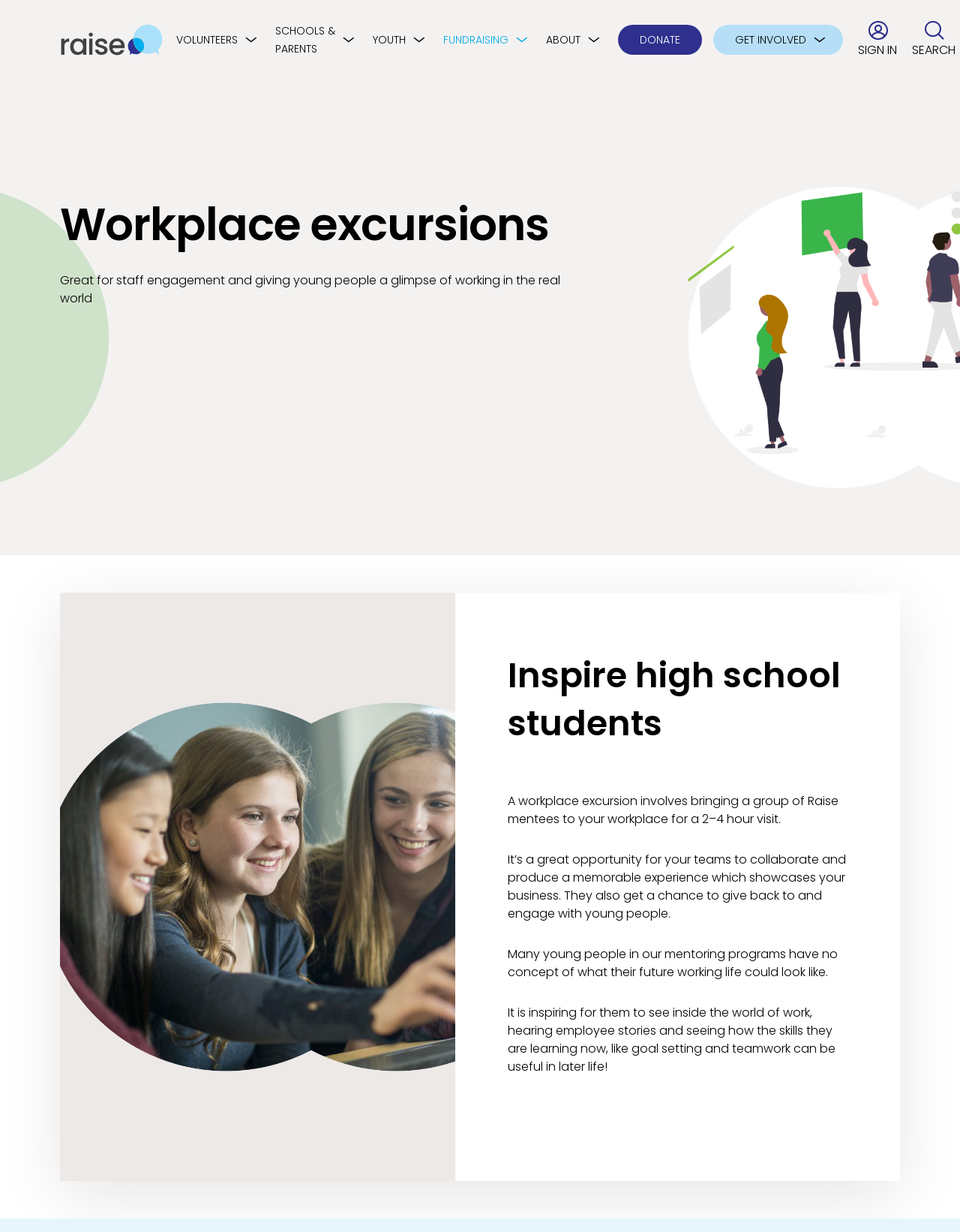Determine the bounding box coordinates for the clickable element required to fulfill the instruction: "Go to Volunteers". Provide the coordinates as four float numbers between 0 and 1, i.e., [left, top, right, bottom].

[0.172, 0.016, 0.275, 0.049]